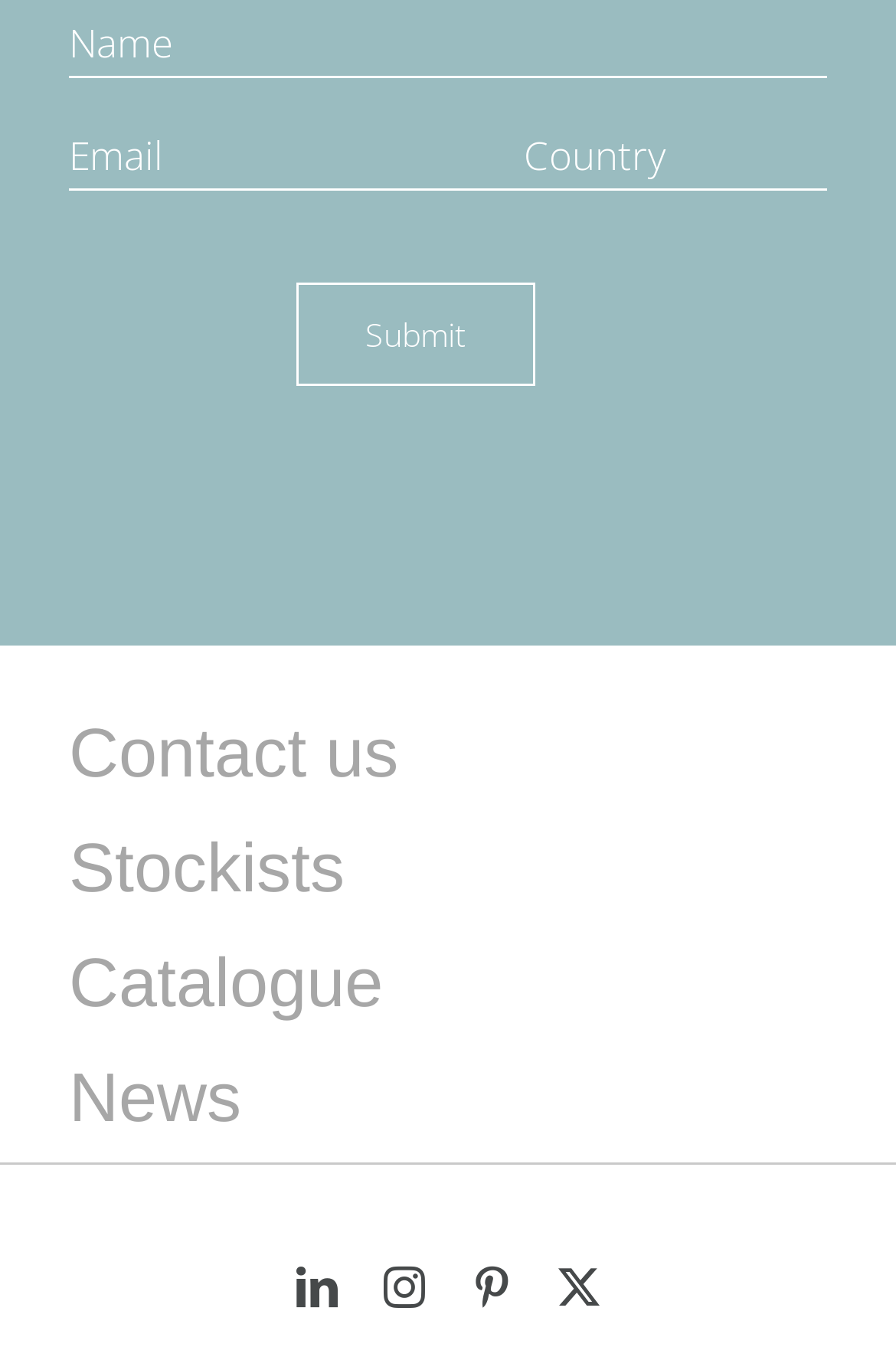What is the label of the first textbox in the form?
Look at the image and respond to the question as thoroughly as possible.

The first textbox in the form has a label 'Name' and is a required field, indicating that users must enter their name to submit the form.